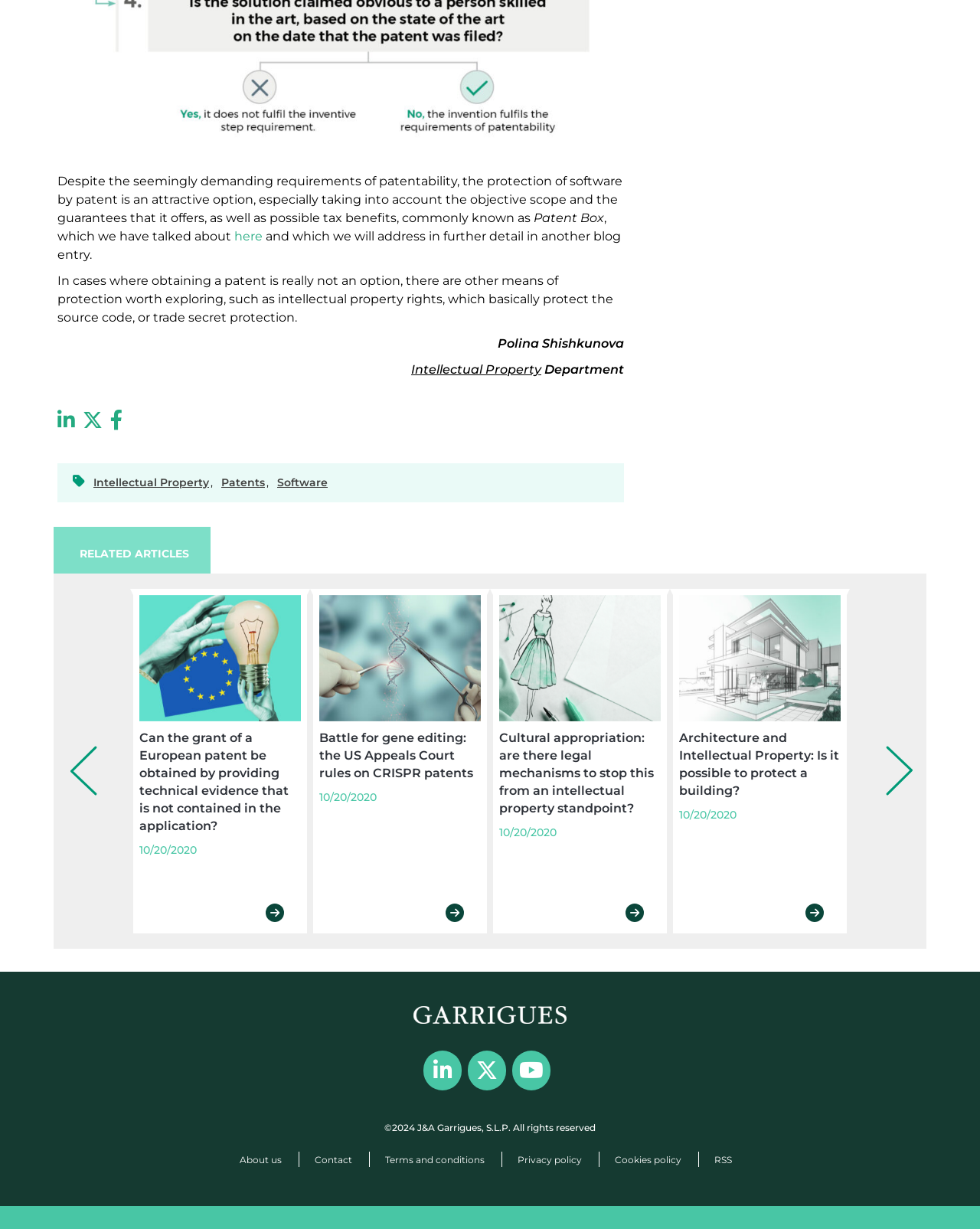Kindly provide the bounding box coordinates of the section you need to click on to fulfill the given instruction: "Go to the 'About us' page".

[0.244, 0.939, 0.287, 0.948]